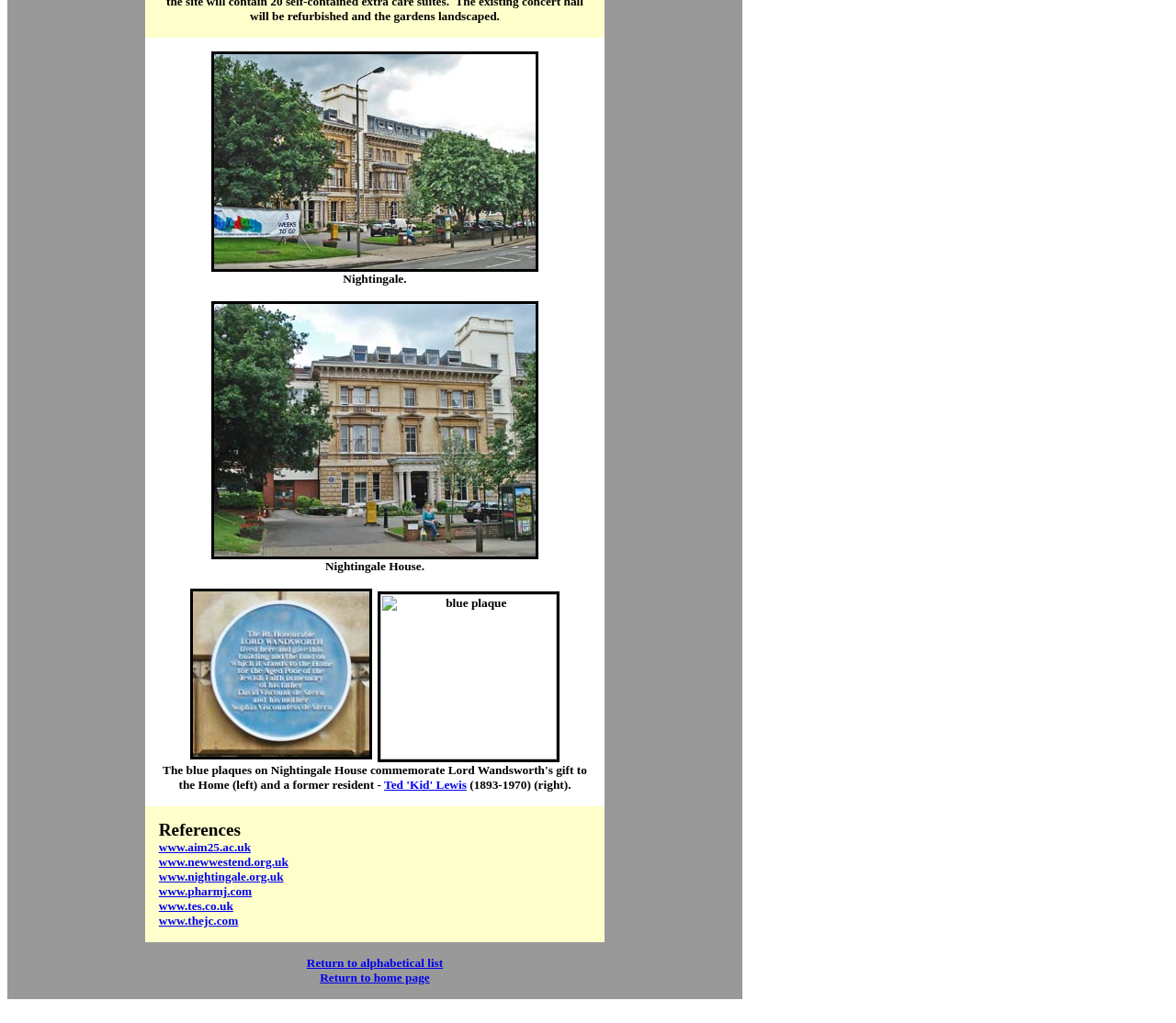Please provide a brief answer to the following inquiry using a single word or phrase:
How many images are in the first LayoutTableCell?

3